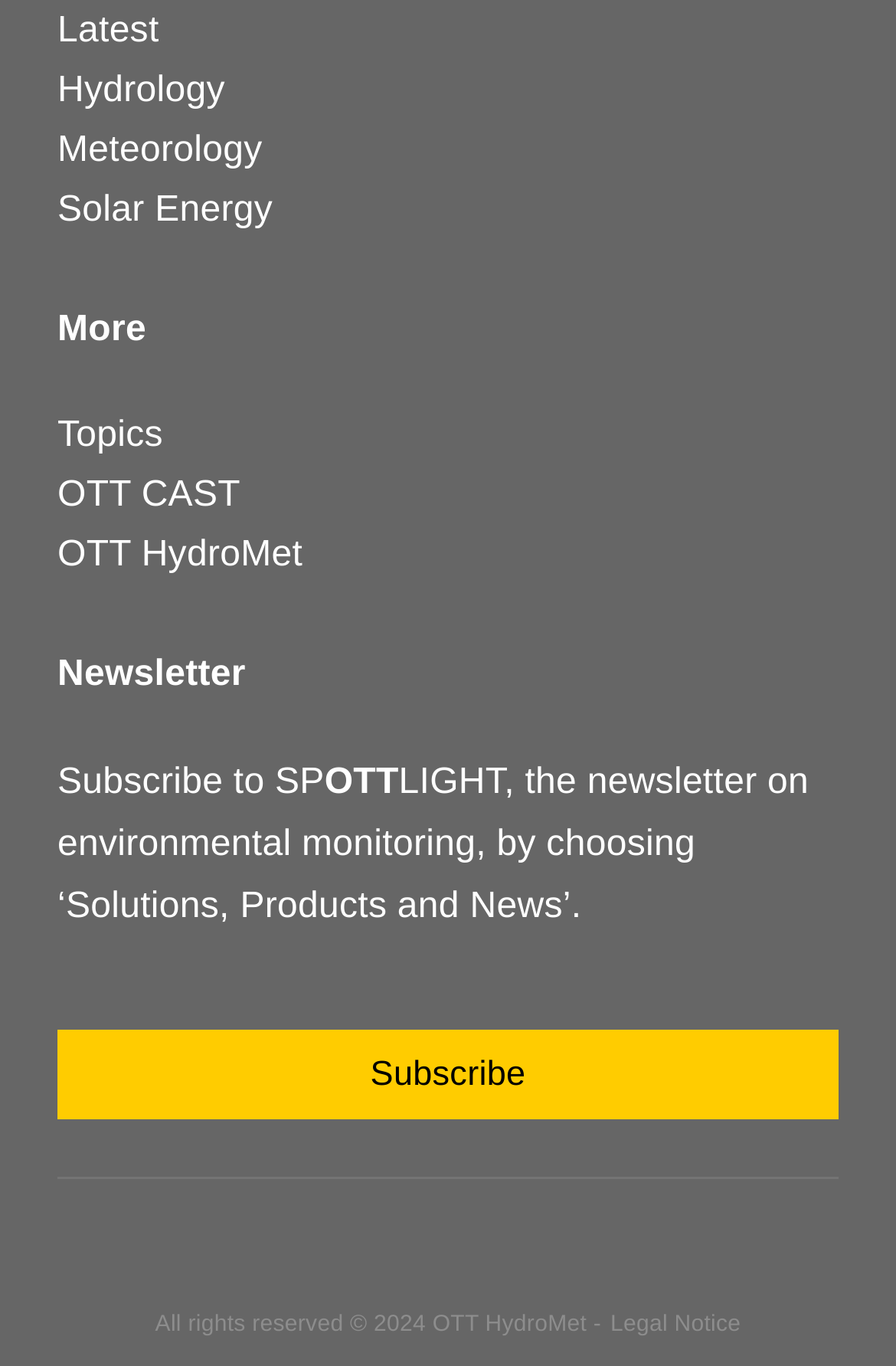What is the purpose of the 'Subscribe' link?
From the image, respond with a single word or phrase.

to subscribe to newsletter